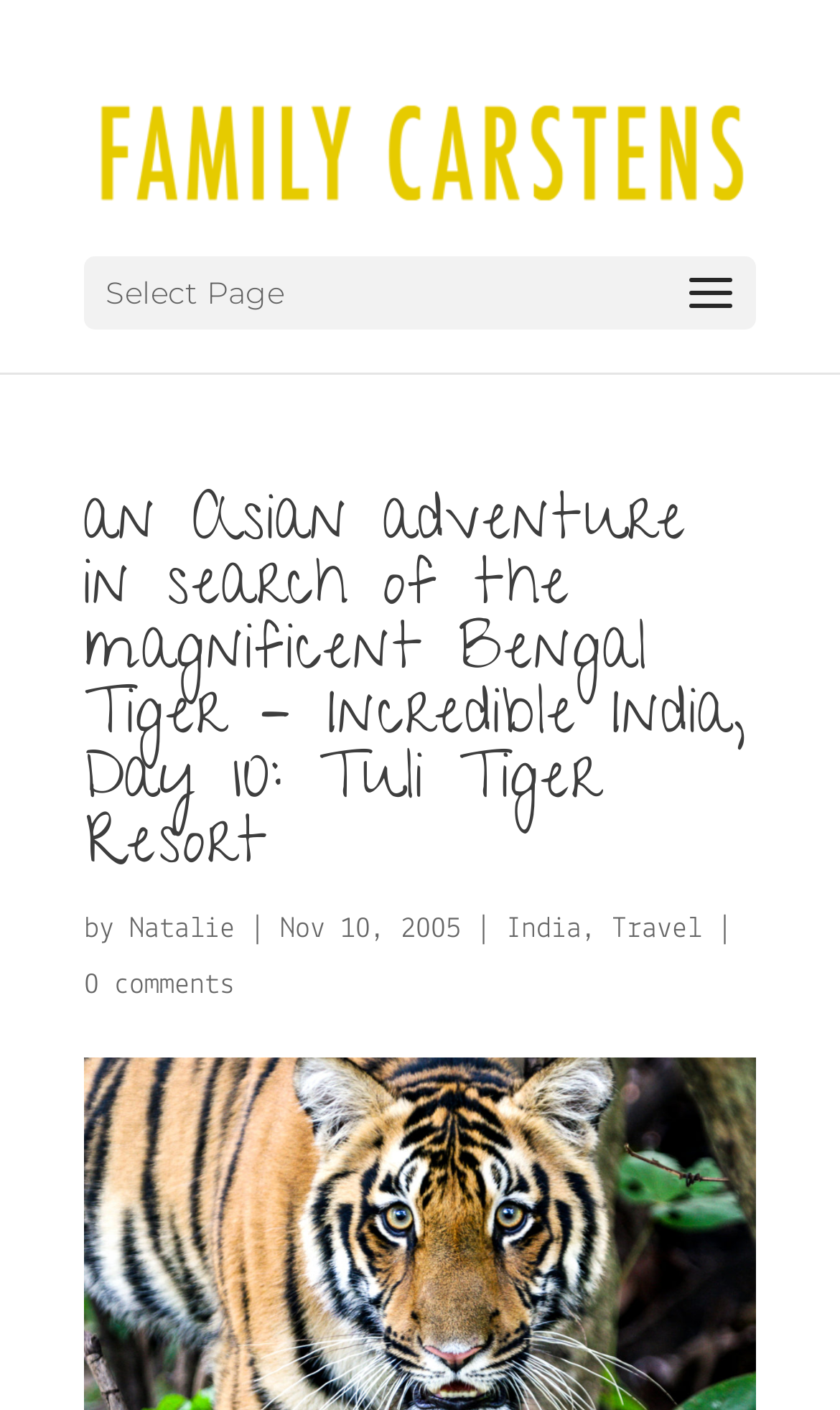Locate the bounding box coordinates of the UI element described by: "0 comments". Provide the coordinates as four float numbers between 0 and 1, formatted as [left, top, right, bottom].

[0.1, 0.687, 0.279, 0.71]